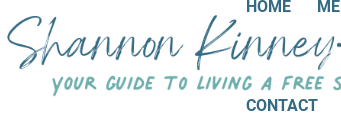What is Shannon's profession?
Look at the image and respond with a one-word or short-phrase answer.

Holistic life coach and podcast host